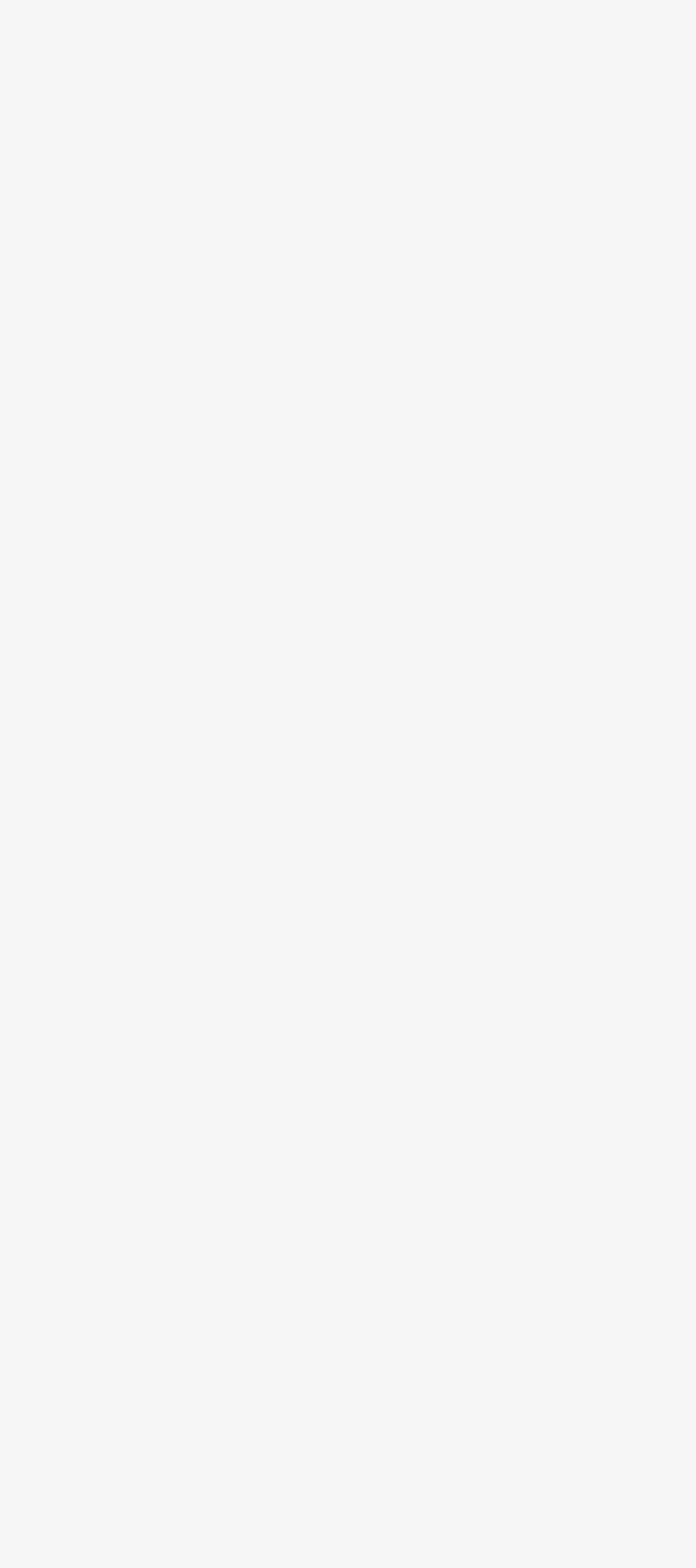What is the address of the location?
Give a detailed and exhaustive answer to the question.

I found the address by looking at the static text element under the 'LOCATION' heading, which provides the full address.